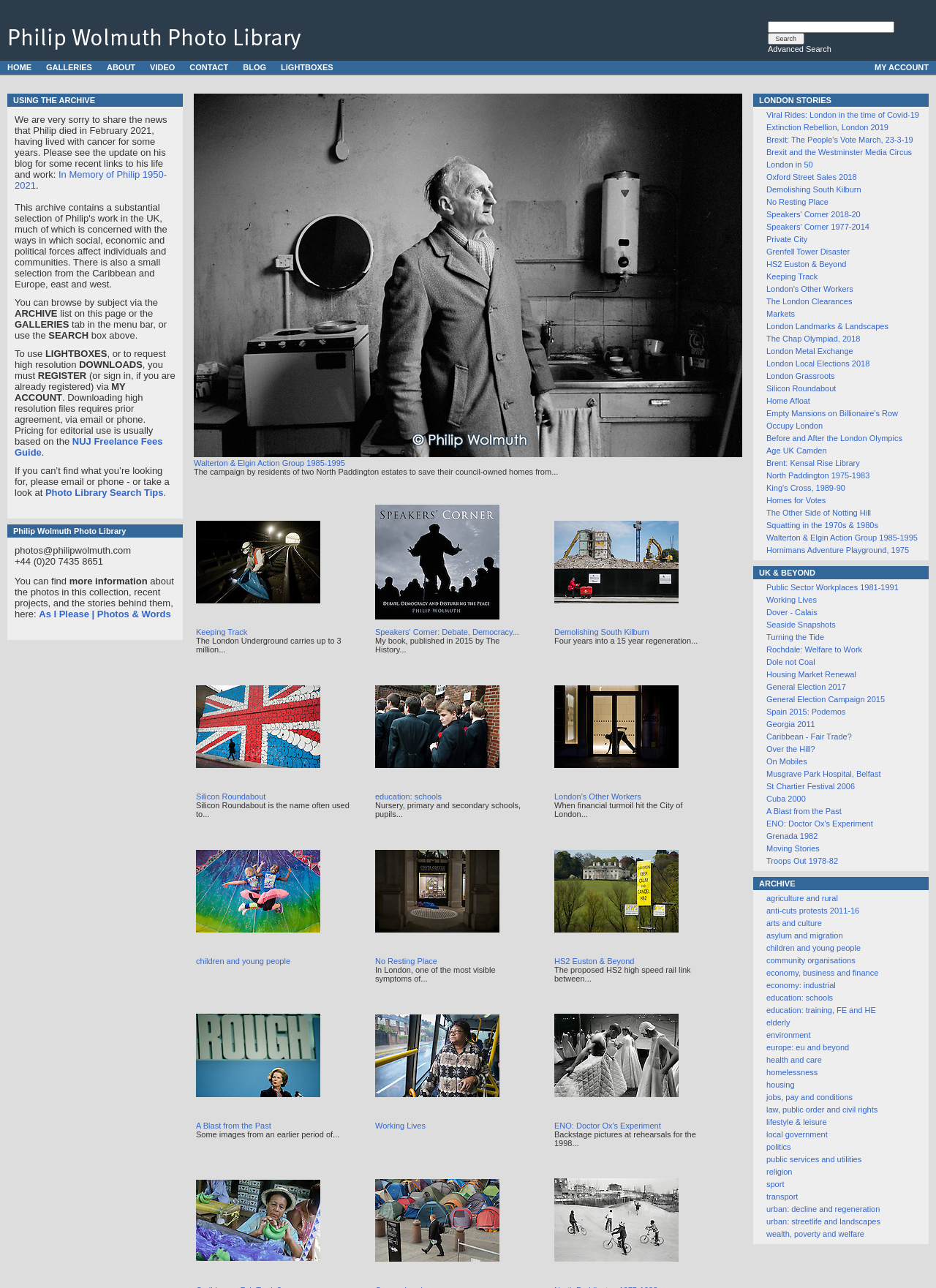Please answer the following question as detailed as possible based on the image: 
What is the name of the photo library?

The name of the photo library can be found in the top-left corner of the webpage, where it is written in a large font size.